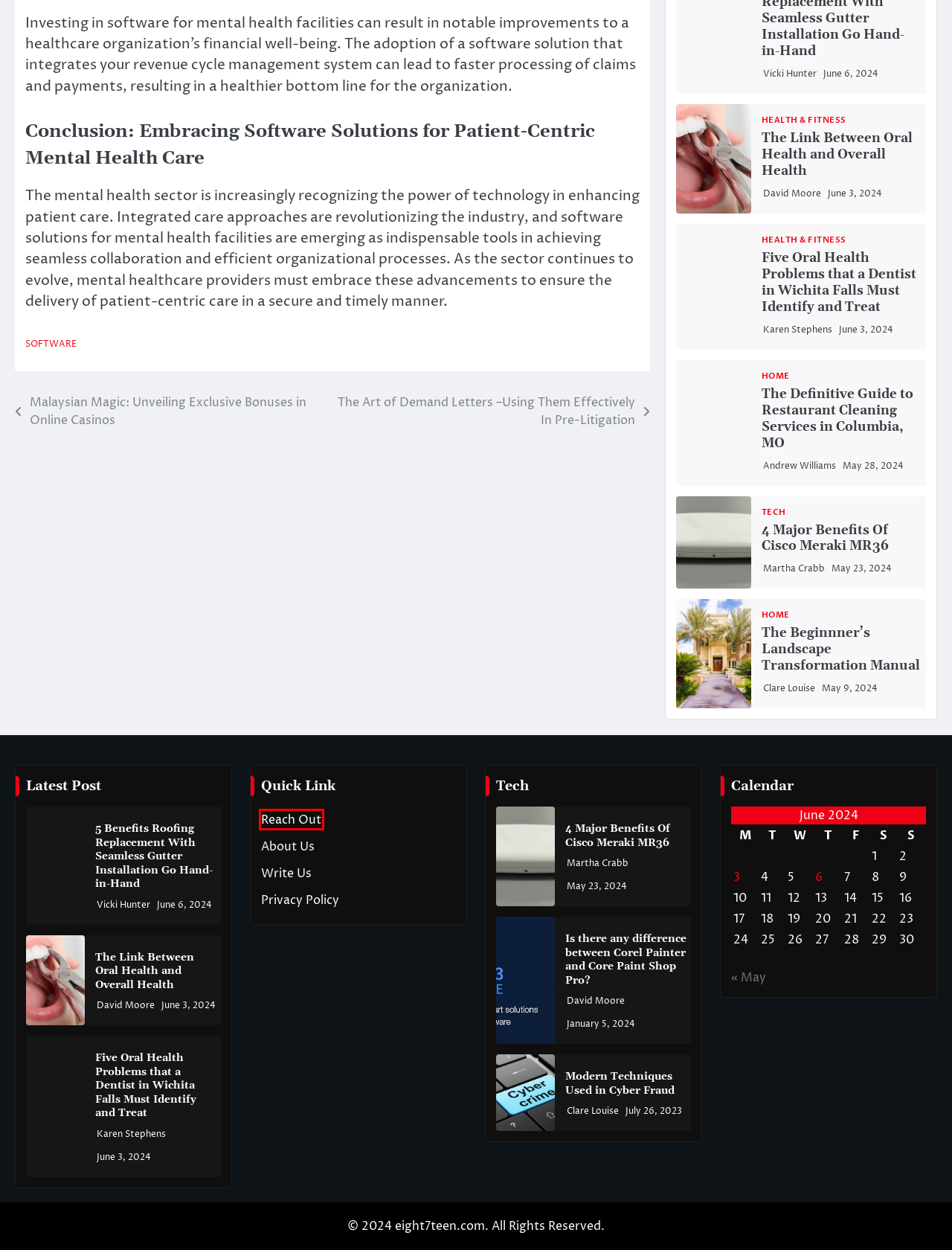Given a webpage screenshot with a red bounding box around a UI element, choose the webpage description that best matches the new webpage after clicking the element within the bounding box. Here are the candidates:
A. The Art of Demand Letters –Using Them Effectively In Pre-Litigation - Eight 7 Teen
B. Karen Stephens, Author at Eight 7 Teen
C. May 2024 - Eight 7 Teen
D. The Beginnner's Landscape Transformation Manual - Eight 7 Teen
E. Reach Out - Eight 7 Teen
F. Write Us - Eight 7 Teen
G. Clare Louise, Author at Eight 7 Teen
H. Vicki Hunter, Author at Eight 7 Teen

E